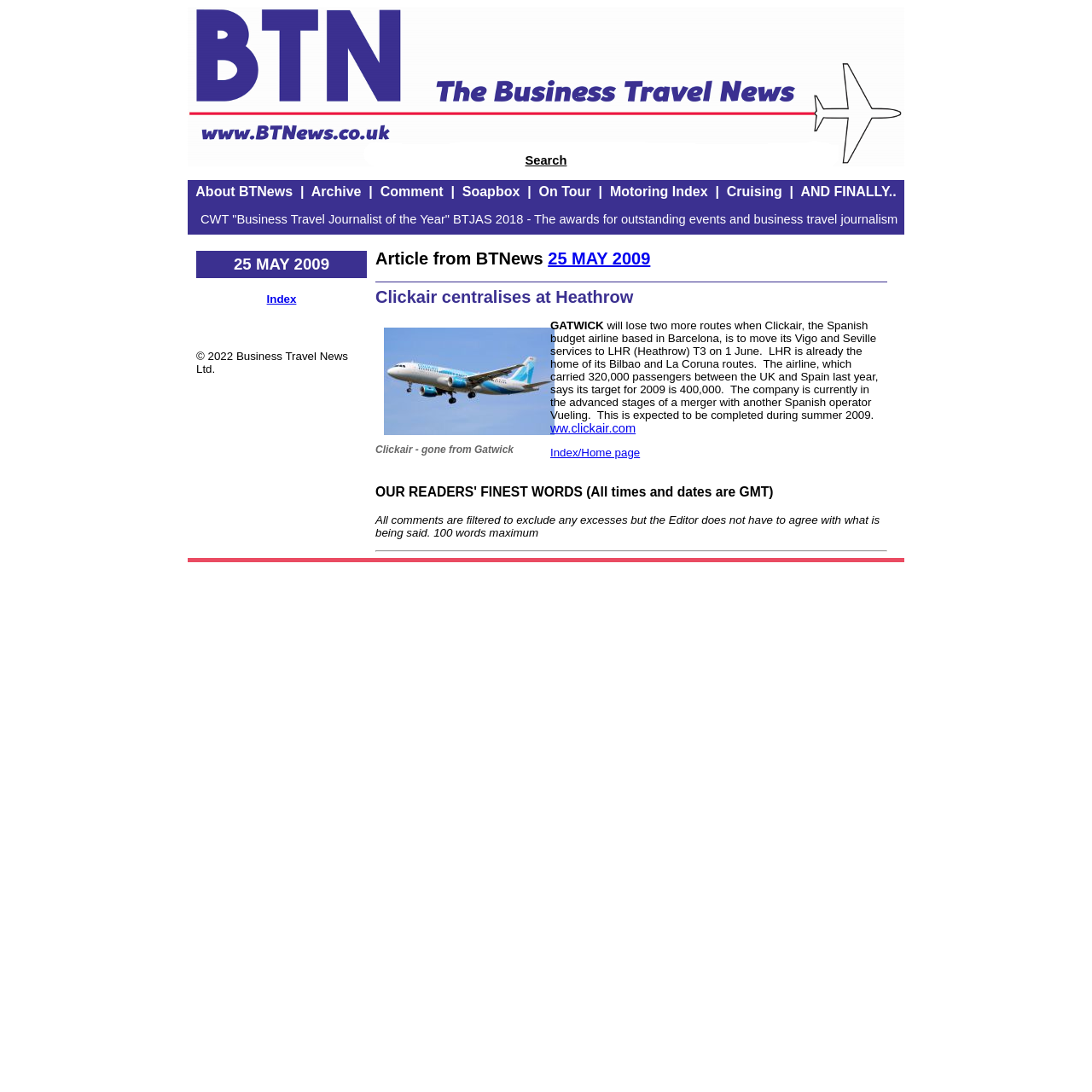Construct a comprehensive description capturing every detail on the webpage.

The webpage is about Business Travel News, with a prominent image at the top, taking up about two-thirds of the width. Below the image, there is a row of links, including "Search", "About BTNews", "Archive", "Comment", "Soapbox", "On Tour", "Motoring Index", "Cruising", and "AND FINALLY..". These links are separated by vertical lines.

To the right of the image, there is a section with a heading "Article from BTNews 25 MAY 2009", which contains a link to the same date. Below this, there is a heading "Clickair centralises at Heathrow", followed by an image and a block of text describing Clickair's move from Gatwick to Heathrow. The text also mentions the airline's target for 2009 and its merger with Vueling.

Further down, there is a section with a heading "OUR READERS' FINEST WORDS (All times and dates are GMT)", which contains a block of text explaining the comments policy. Below this, there is a horizontal separator line.

At the bottom of the page, there is a copyright notice "© 2022 Business Travel News Ltd." and a link to the "Index/Home page".